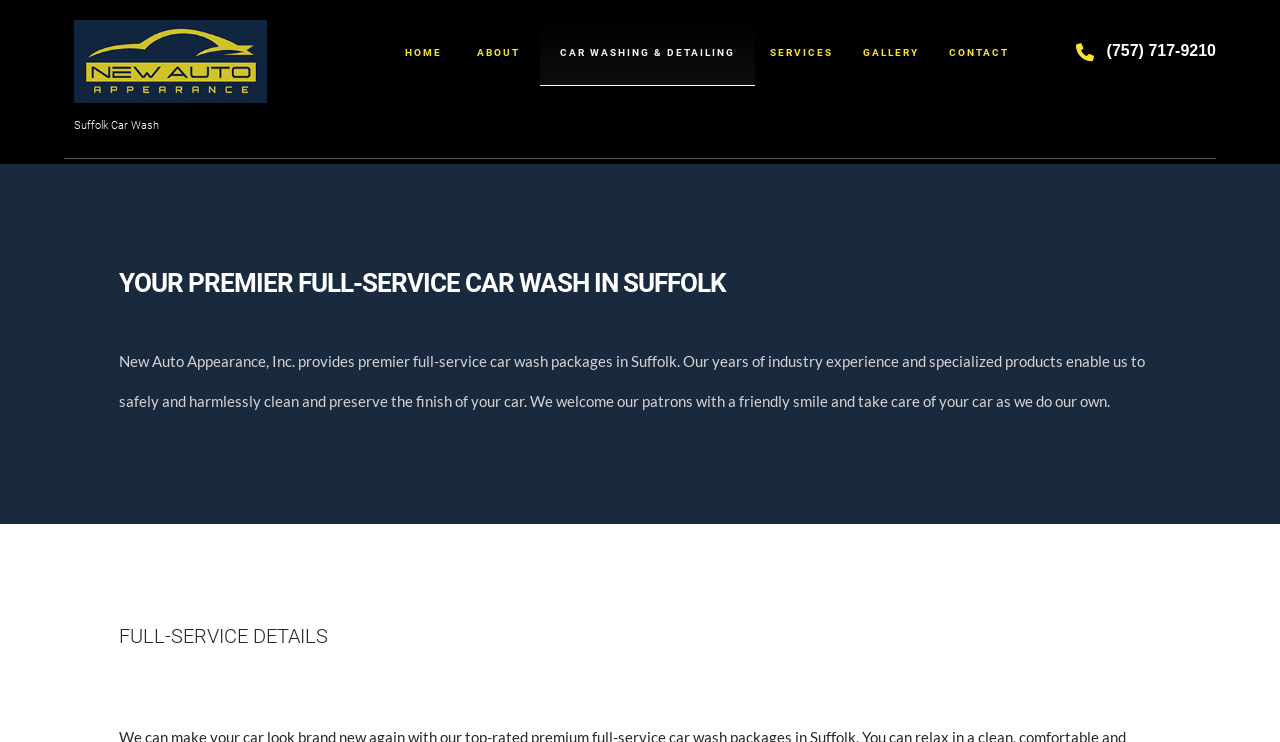Pinpoint the bounding box coordinates of the area that must be clicked to complete this instruction: "View CAR WASHING & DETAILING services".

[0.422, 0.027, 0.59, 0.116]